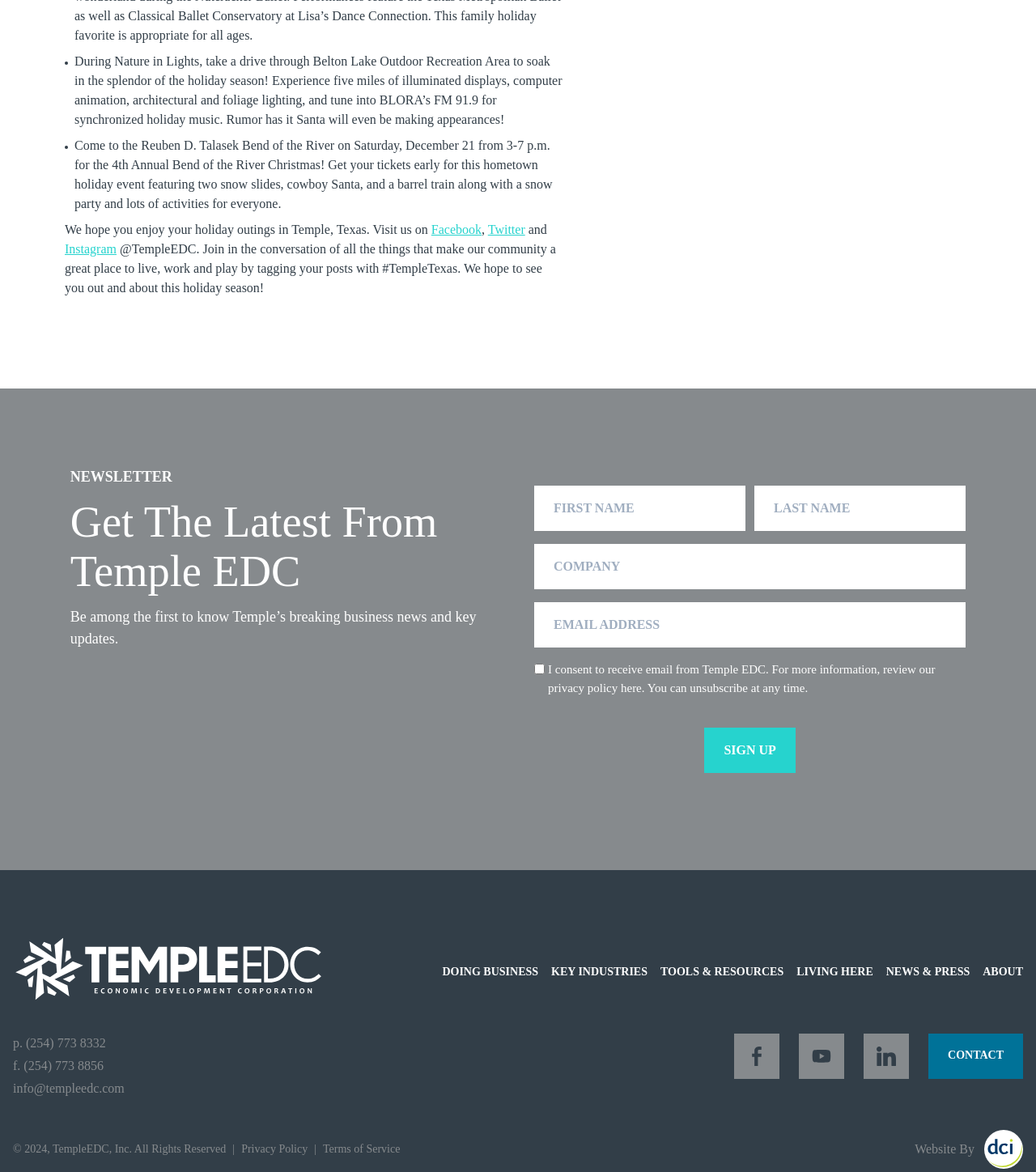Could you locate the bounding box coordinates for the section that should be clicked to accomplish this task: "Follow Temple EDC on Facebook".

[0.416, 0.19, 0.465, 0.202]